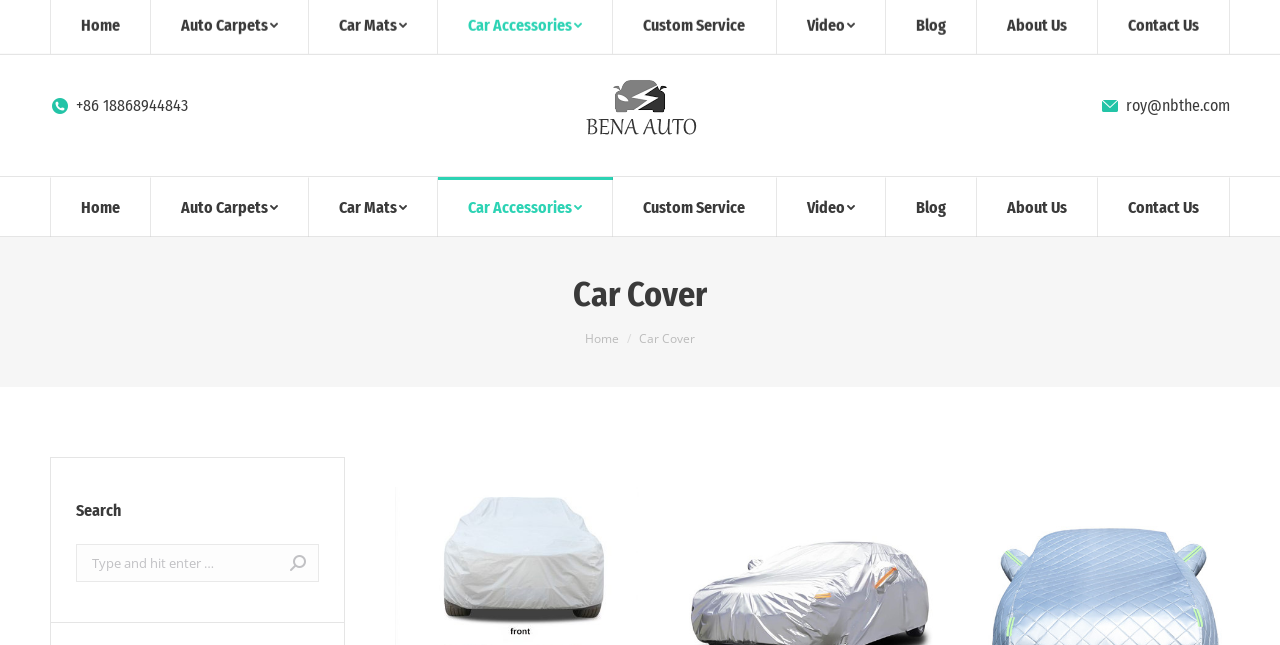Offer a detailed explanation of the webpage layout and contents.

This webpage is about a car cover manufacturer, offering custom and wholesale car covers. At the top left corner, there are four social media links to Facebook, Dribbble, Pinterest, and Blogger. Next to them, there is a search bar with a magnifying glass icon. 

Below the search bar, there is a horizontal menu bar with eight menu items: Home, Auto Carpets, Car Mats, Car Accessories, Custom Service, Video, Blog, and About Us. 

On the left side of the page, there is a large image with a link to Auto Carpet Suppliers, Wholesale Automotive Carpet Manufacturers, Car Mat Manufacturer, and Custom Auto Carpets. 

In the middle of the page, there is a heading "Car Cover" and a breadcrumb navigation showing the current location: "You are here: Home > Car Cover". 

At the bottom of the page, there is another search bar with a "Go!" button and a link to advanced search. There are also two contact information: a phone number "+86 18868944843" and an email address "roy@nbthe.com".